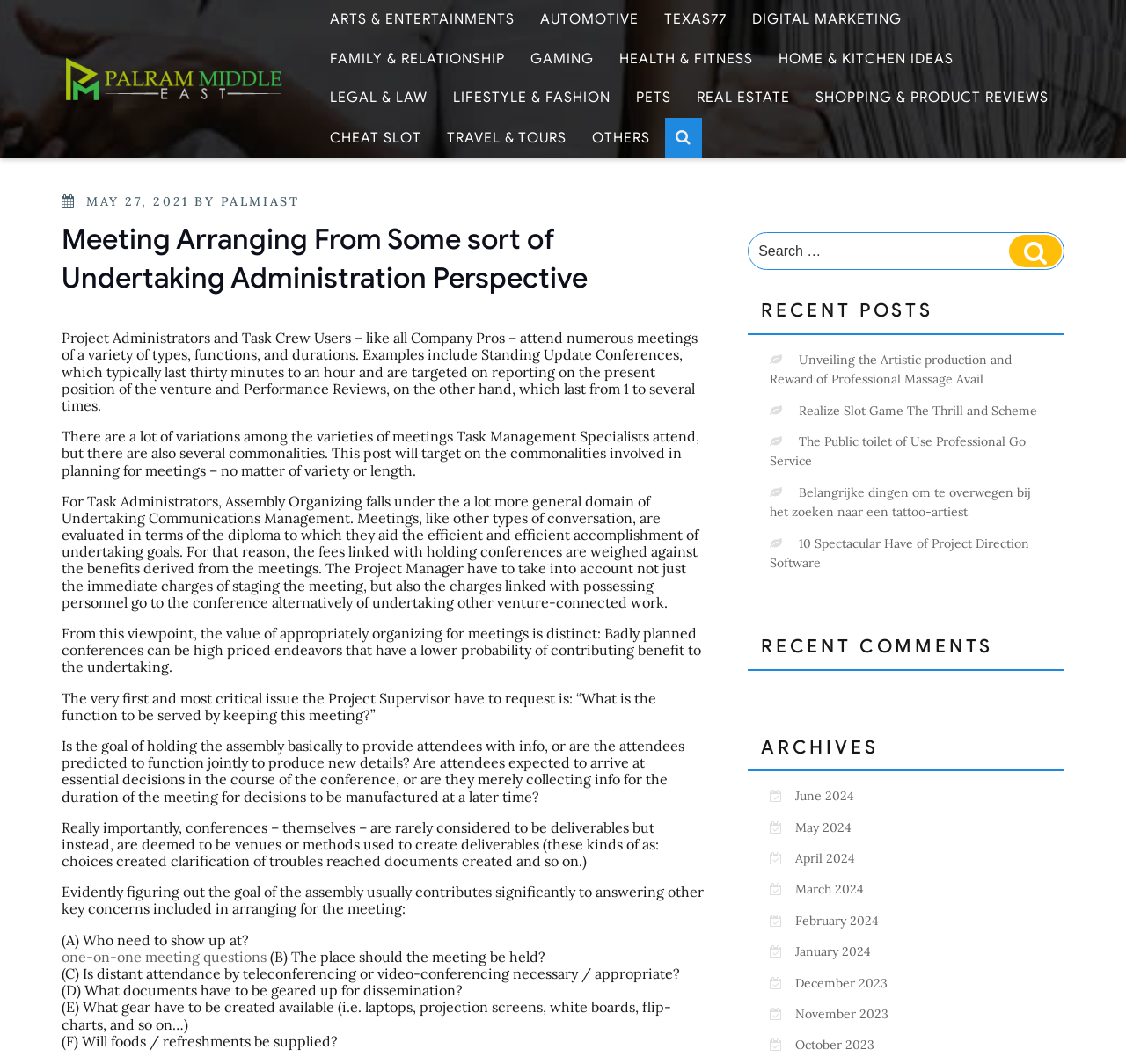Provide a thorough summary of the webpage.

The webpage is about meeting arranging from a project management perspective. At the top, there is a link to skip to the content and a logo of Palram Middle East. Below the logo, there is a top menu with various links to different categories such as ARTS & ENTERTAINMENTS, AUTOMOTIVE, and DIGITAL MARKETING.

The main content of the webpage is an article about meeting arranging. The article is divided into several paragraphs, each discussing a specific aspect of meeting planning. The text explains that project administrators and task crew users attend numerous meetings of various types, functions, and durations. It highlights the importance of properly planning for meetings, as badly planned conferences can be costly endeavors that have a lower probability of contributing value to the project.

The article also discusses the key questions that need to be asked when planning a meeting, such as the purpose of the meeting, who should attend, where the meeting should be held, and what documents need to be prepared. There are also links to related topics, such as one-on-one meeting questions.

On the right side of the webpage, there is a search bar with a button to search for specific topics. Below the search bar, there are headings for RECENT POSTS, RECENT COMMENTS, and ARCHIVES. Under each heading, there are links to related articles or posts. The ARCHIVES section lists links to different months, from June 2024 to October 2023.

Overall, the webpage provides information and guidance on meeting arranging from a project management perspective, with links to related topics and articles.